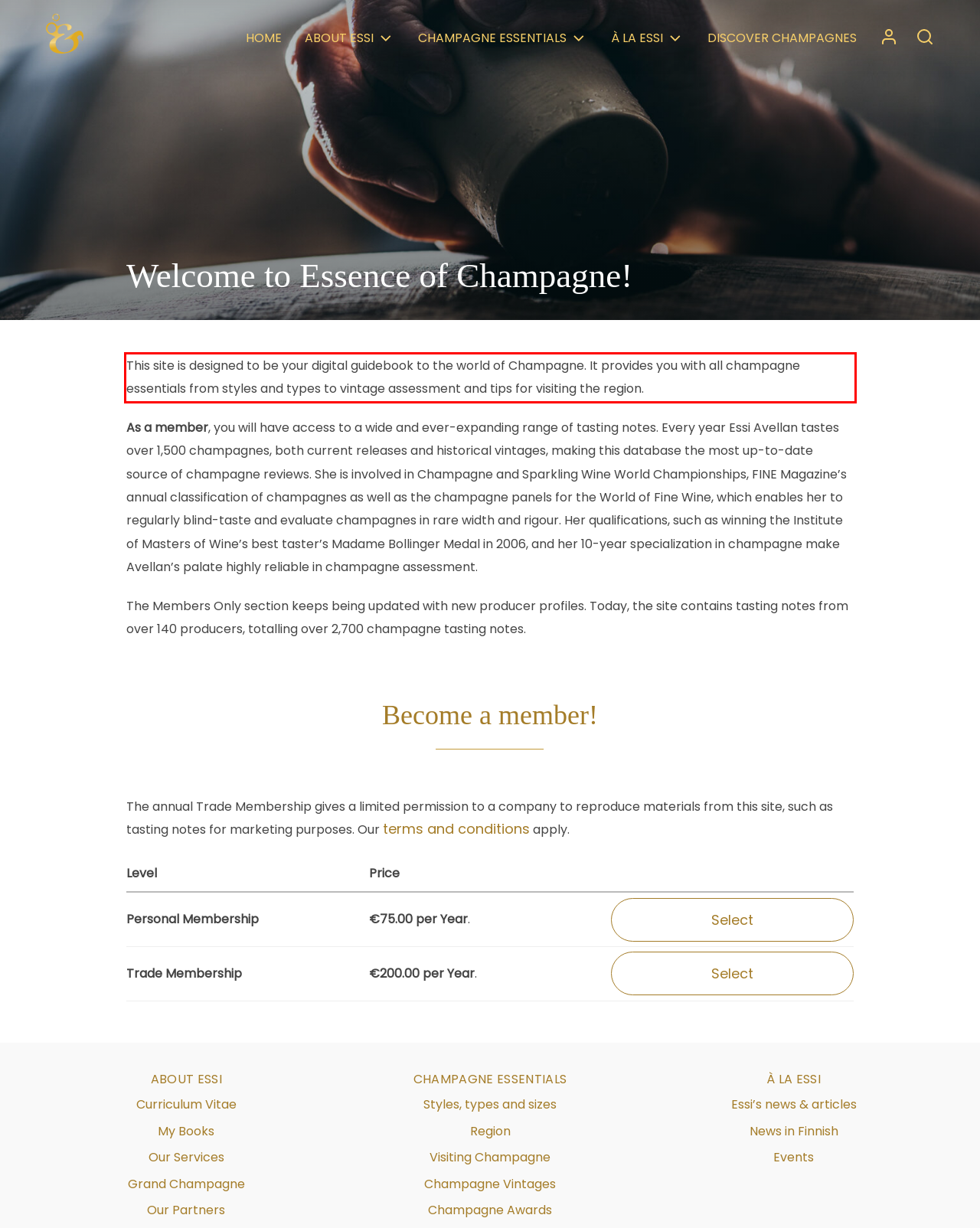Please look at the webpage screenshot and extract the text enclosed by the red bounding box.

This site is designed to be your digital guidebook to the world of Champagne. It provides you with all champagne essentials from styles and types to vintage assessment and tips for visiting the region.